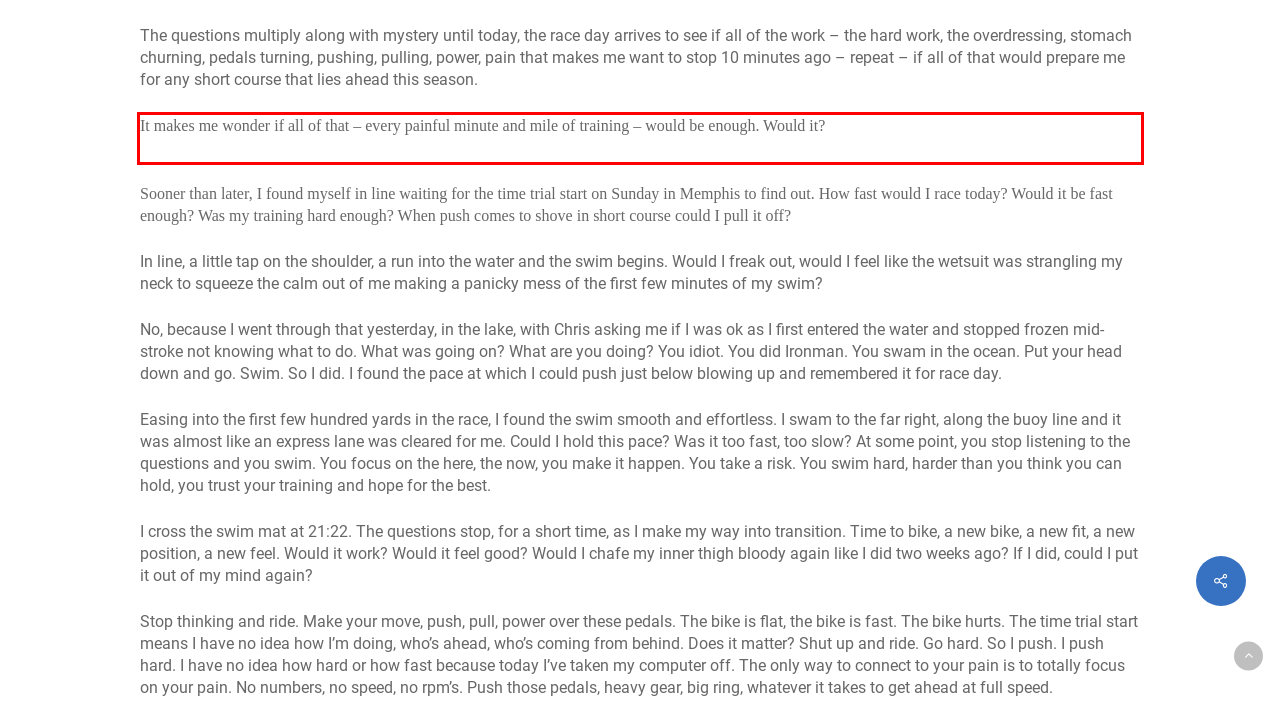You are presented with a screenshot containing a red rectangle. Extract the text found inside this red bounding box.

It makes me wonder if all of that – every painful minute and mile of training – would be enough. Would it?